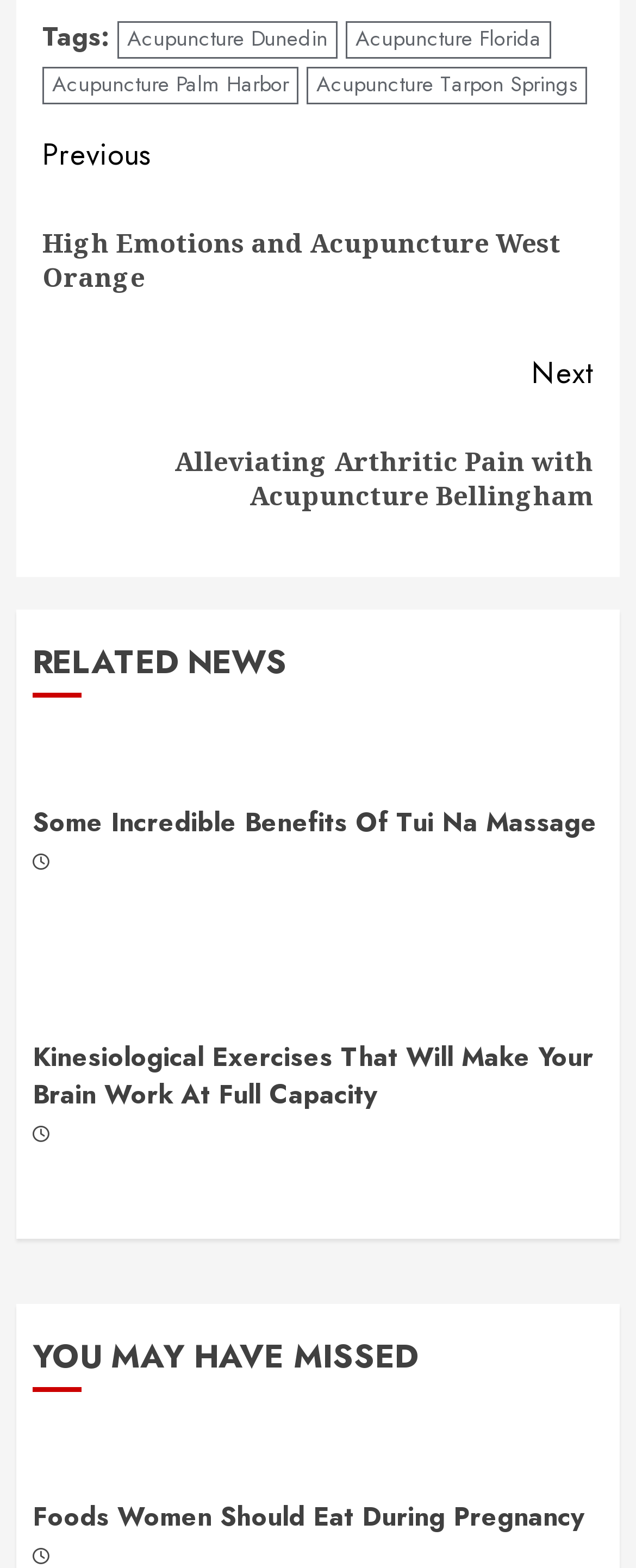Indicate the bounding box coordinates of the element that needs to be clicked to satisfy the following instruction: "Read the previous post". The coordinates should be four float numbers between 0 and 1, i.e., [left, top, right, bottom].

[0.067, 0.084, 0.933, 0.208]